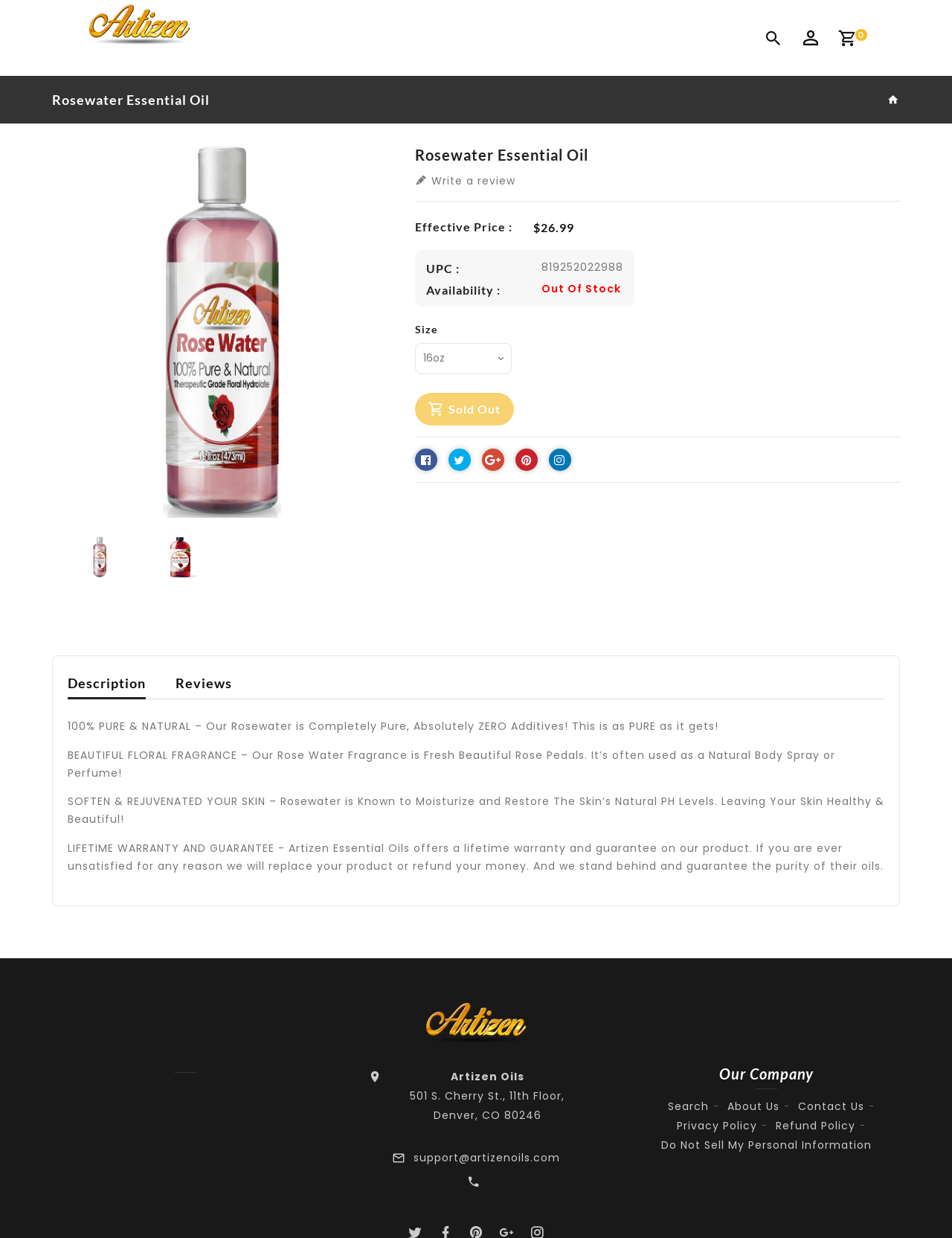Determine the bounding box coordinates for the UI element described. Format the coordinates as (top-left x, top-left y, bottom-right x, bottom-right y) and ensure all values are between 0 and 1. Element description: Contact Us

[0.838, 0.887, 0.908, 0.899]